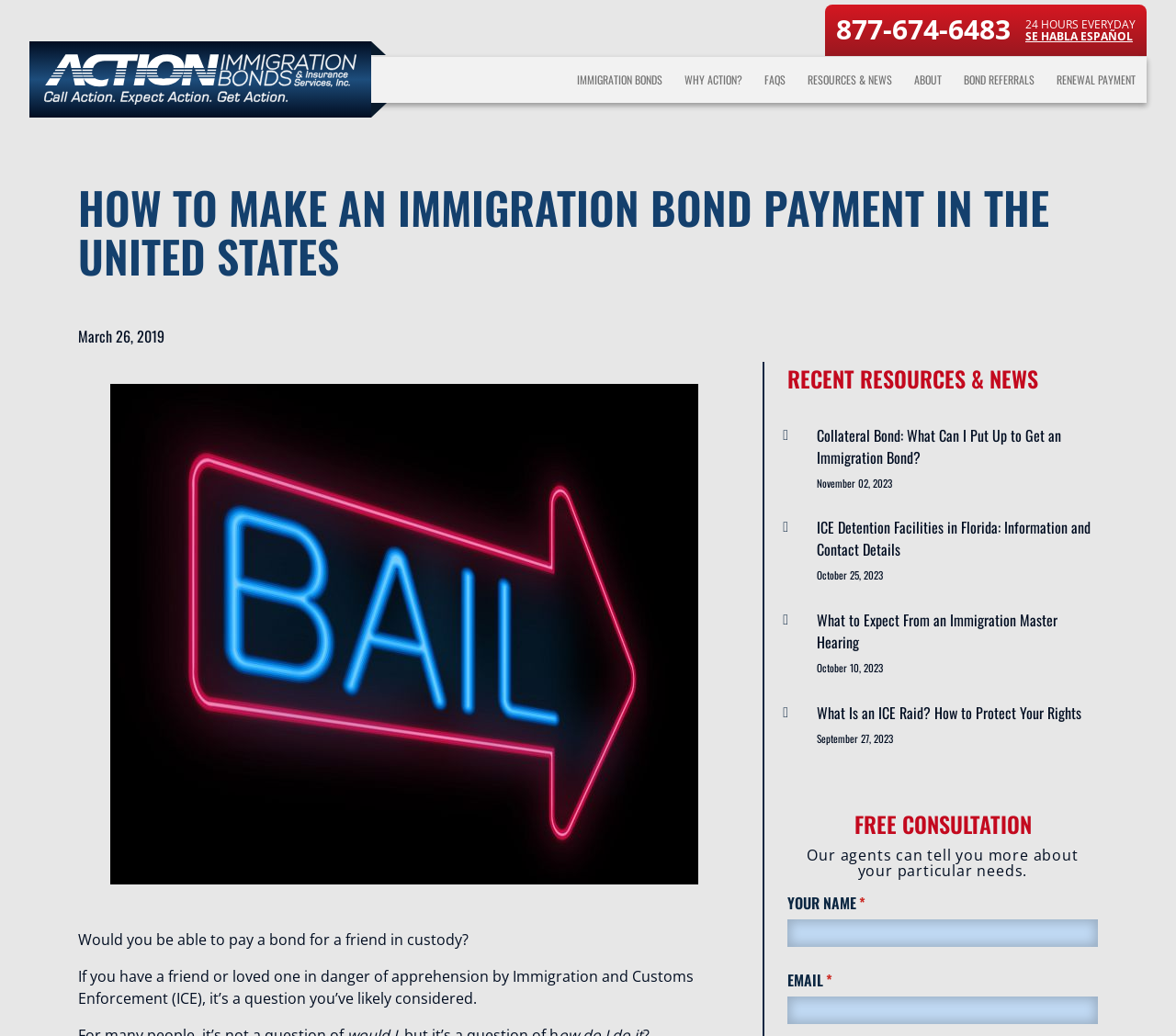What language is also supported?
Look at the image and respond with a single word or a short phrase.

Spanish